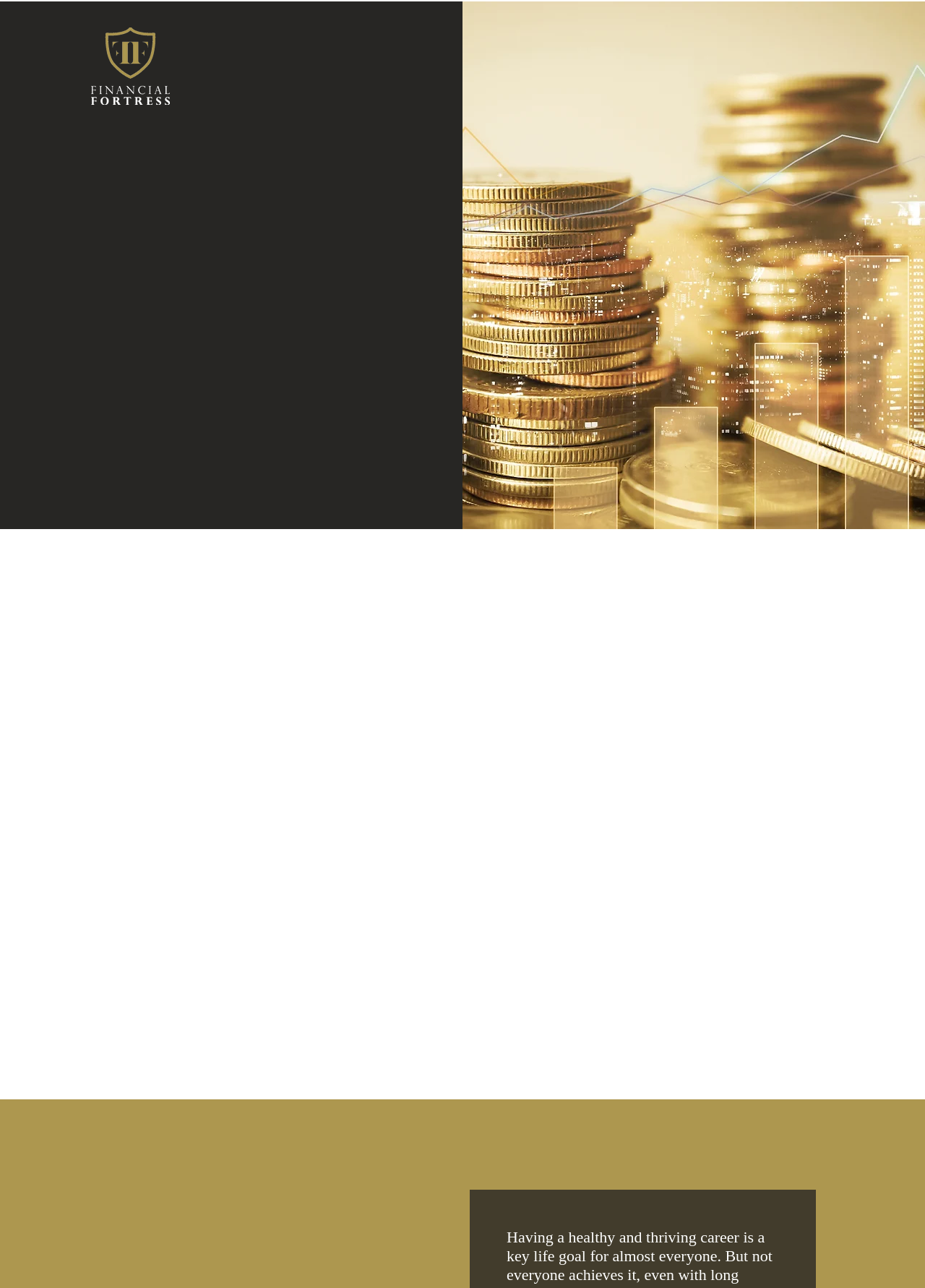How many sections are there on the webpage?
Please provide a single word or phrase as the answer based on the screenshot.

3